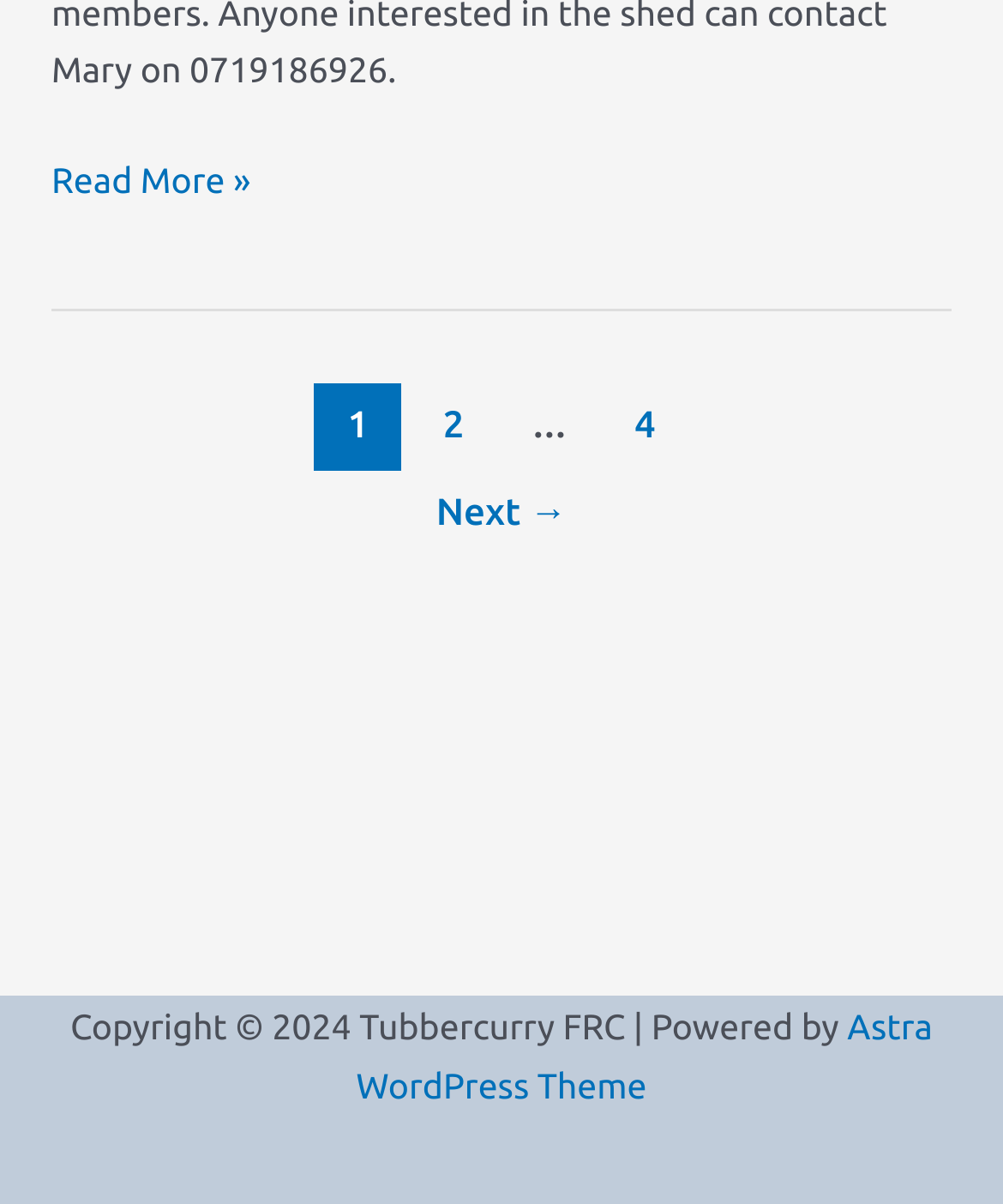What is the day of the week when Men’s shed is open?
Look at the image and respond to the question as thoroughly as possible.

The answer can be found in the link 'Men’s shed now open on Monday mornings Read More »' which is located at the top of the webpage, indicating that the Men's shed is open on Monday mornings.